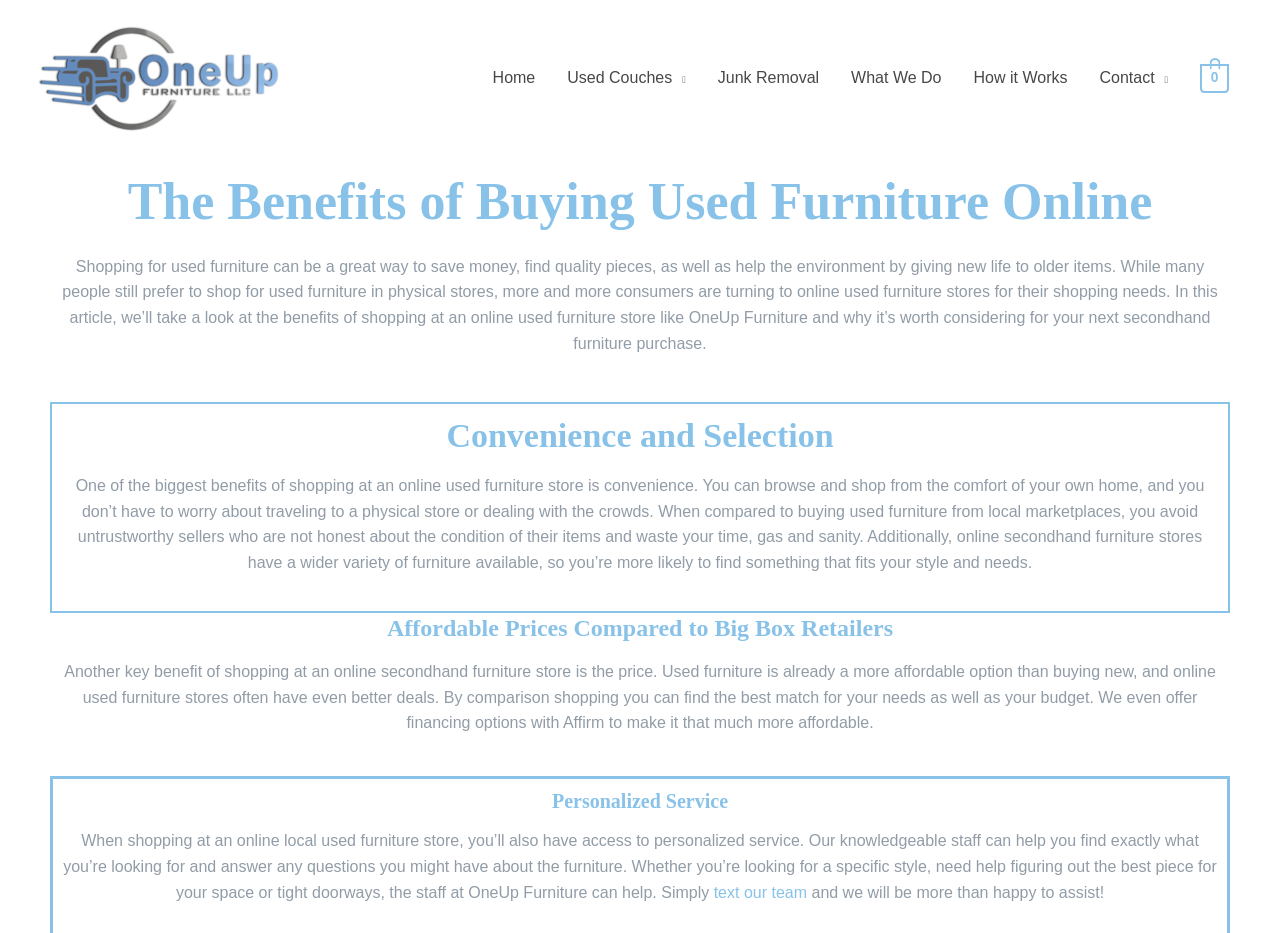Provide the bounding box coordinates for the UI element described in this sentence: "Used Couches". The coordinates should be four float values between 0 and 1, i.e., [left, top, right, bottom].

[0.431, 0.049, 0.548, 0.118]